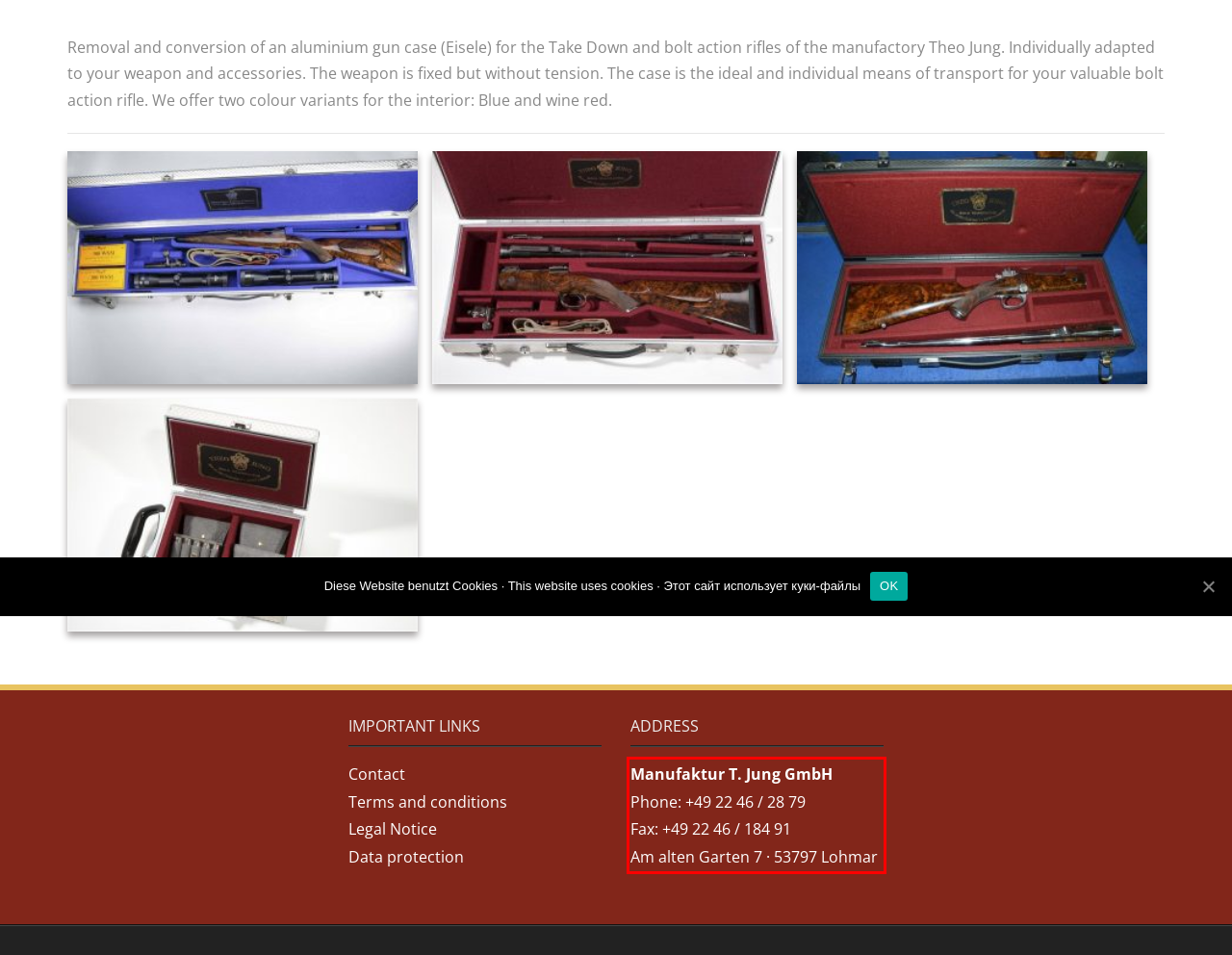Please identify and extract the text from the UI element that is surrounded by a red bounding box in the provided webpage screenshot.

Manufaktur T. Jung GmbH Phone: +49 22 46 / 28 79 Fax: +49 22 46 / 184 91 Am alten Garten 7 · 53797 Lohmar